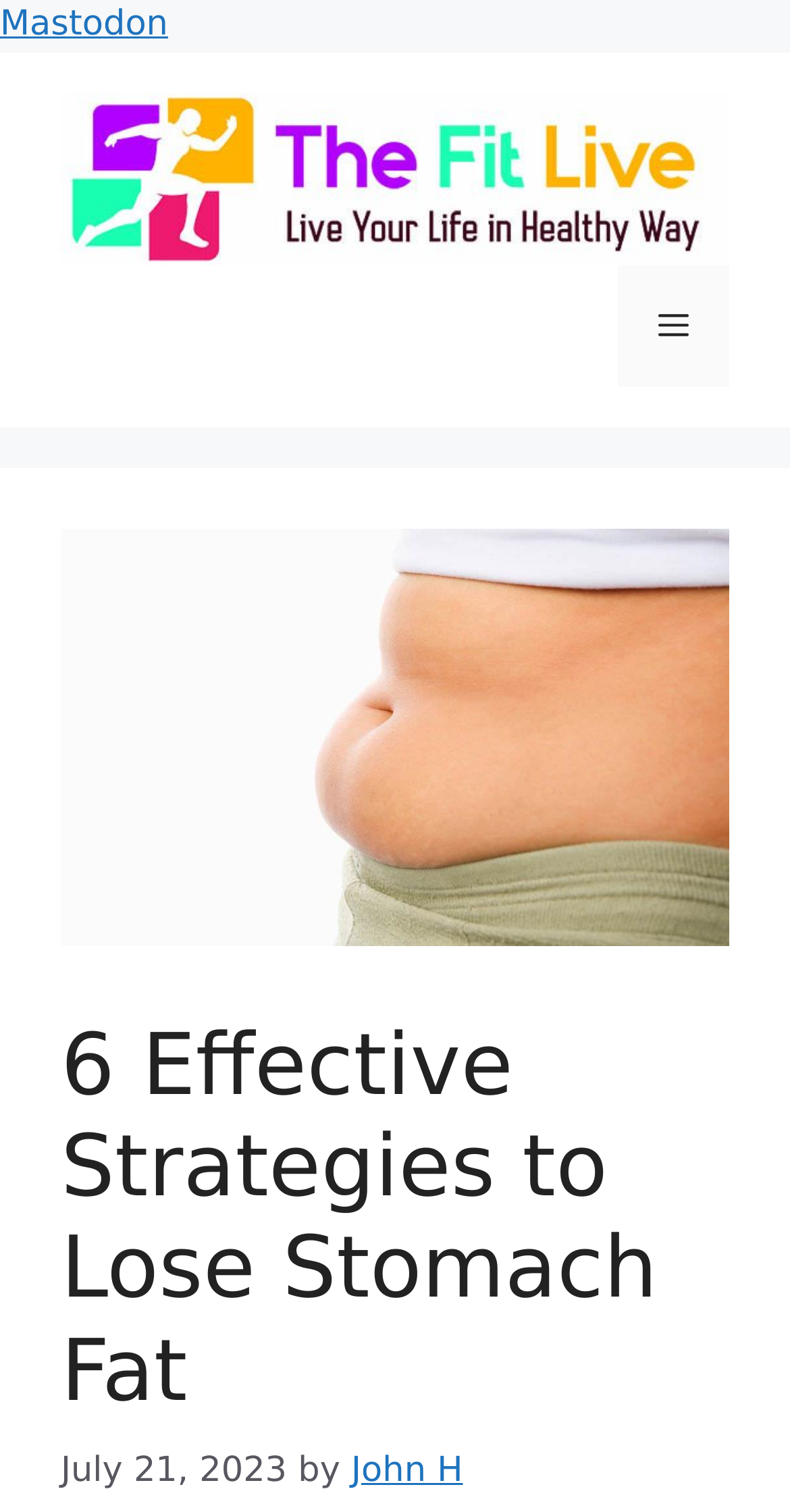Respond with a single word or phrase to the following question:
Who is the author of the article?

John H